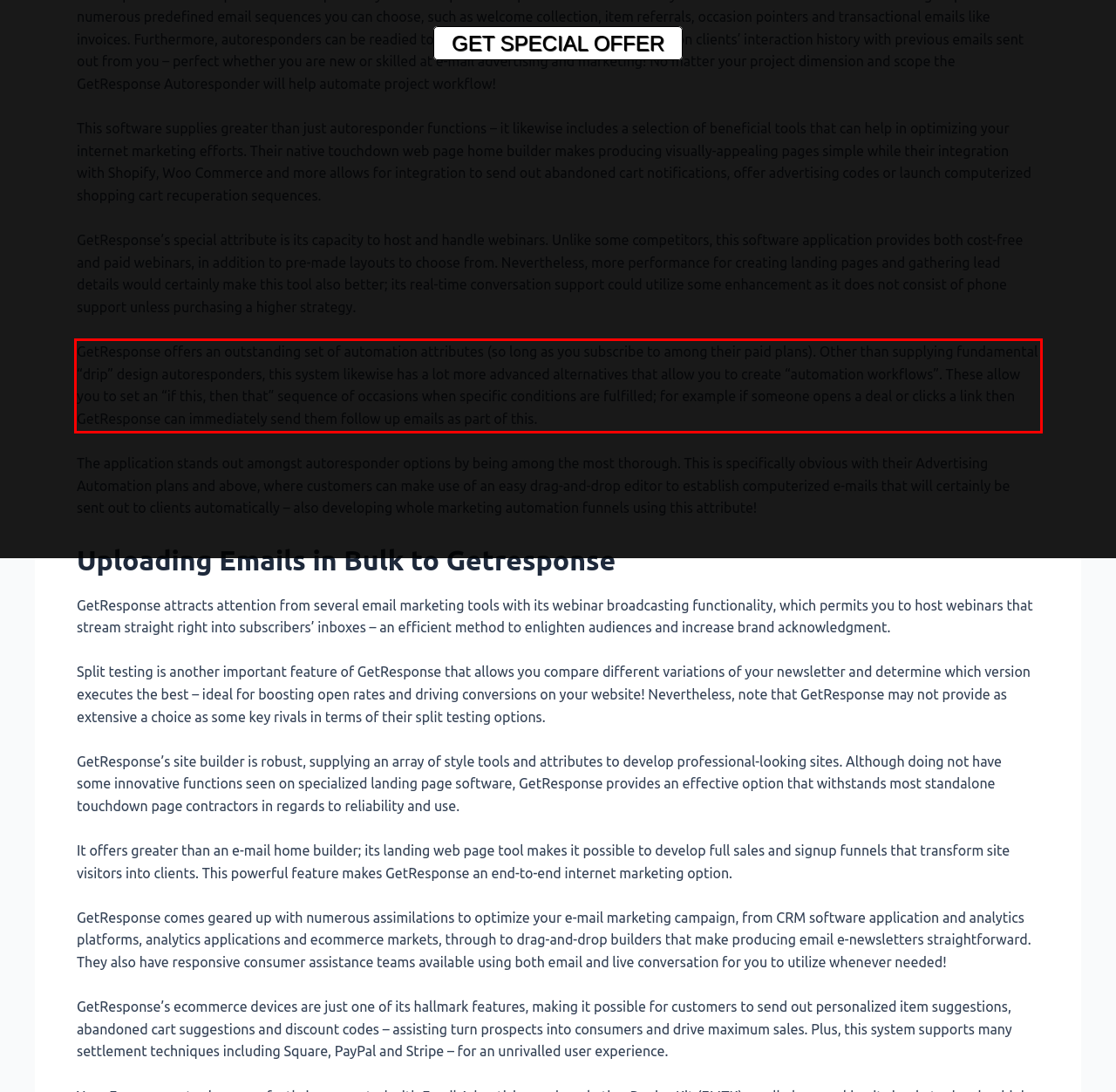Please analyze the provided webpage screenshot and perform OCR to extract the text content from the red rectangle bounding box.

GetResponse offers an outstanding set of automation attributes (so long as you subscribe to among their paid plans). Other than supplying fundamental “drip” design autoresponders, this system likewise has a lot more advanced alternatives that allow you to create “automation workflows”. These allow you to set an “if this, then that” sequence of occasions when specific conditions are fulfilled; for example if someone opens a deal or clicks a link then GetResponse can immediately send them follow up emails as part of this.